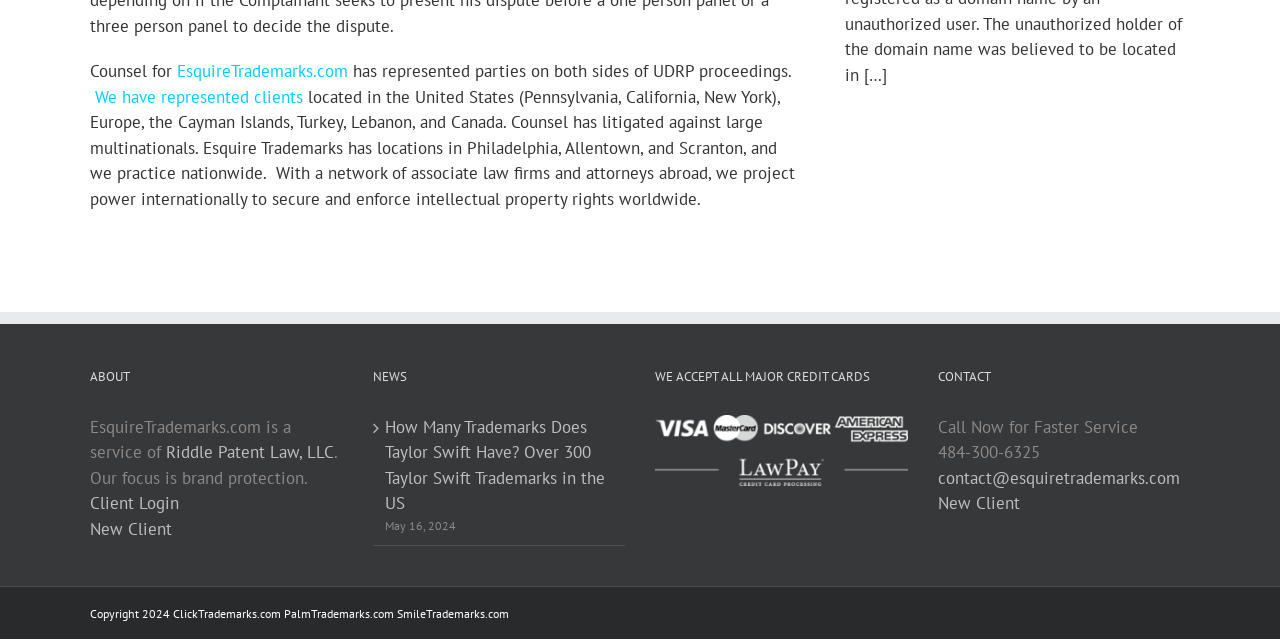Determine the bounding box coordinates of the clickable element to complete this instruction: "pay online for trademark application". Provide the coordinates in the format of four float numbers between 0 and 1, [left, top, right, bottom].

[0.512, 0.651, 0.709, 0.685]